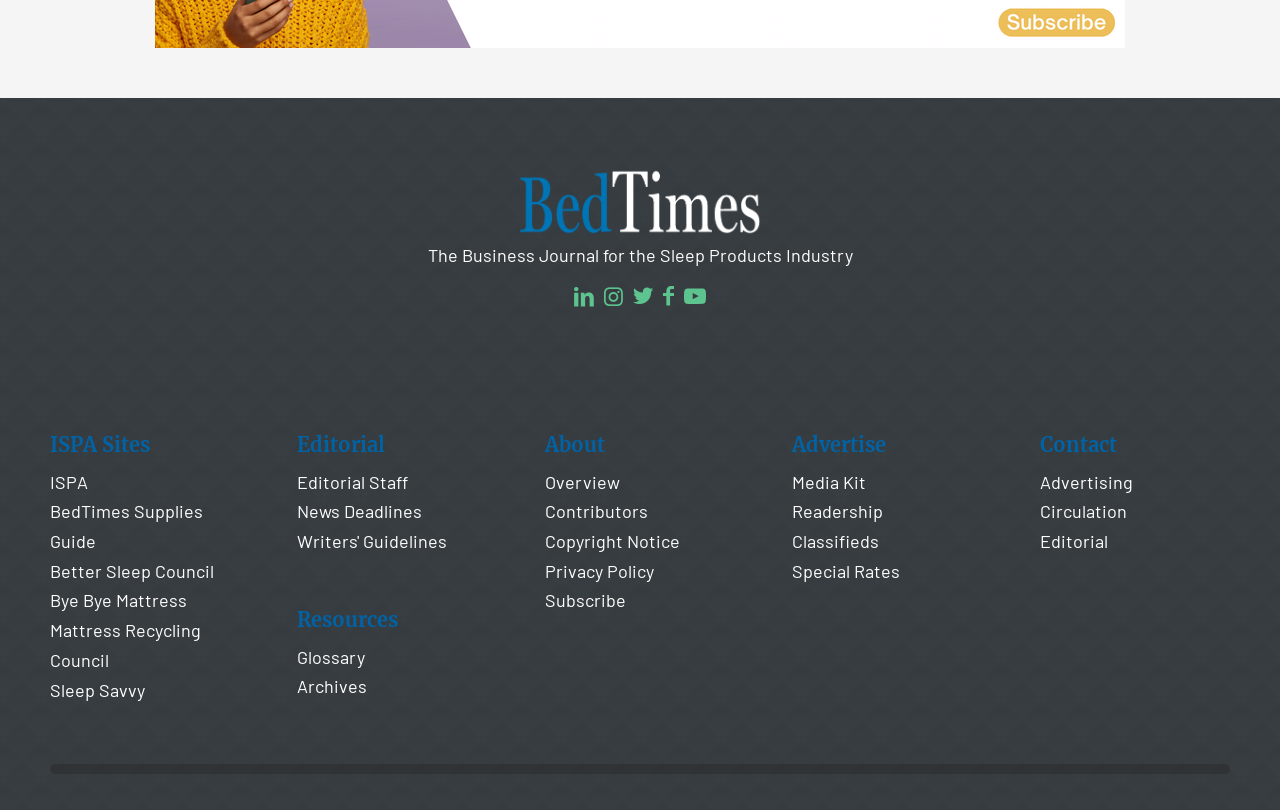Can you show the bounding box coordinates of the region to click on to complete the task described in the instruction: "Subscribe to the journal"?

[0.426, 0.728, 0.489, 0.755]